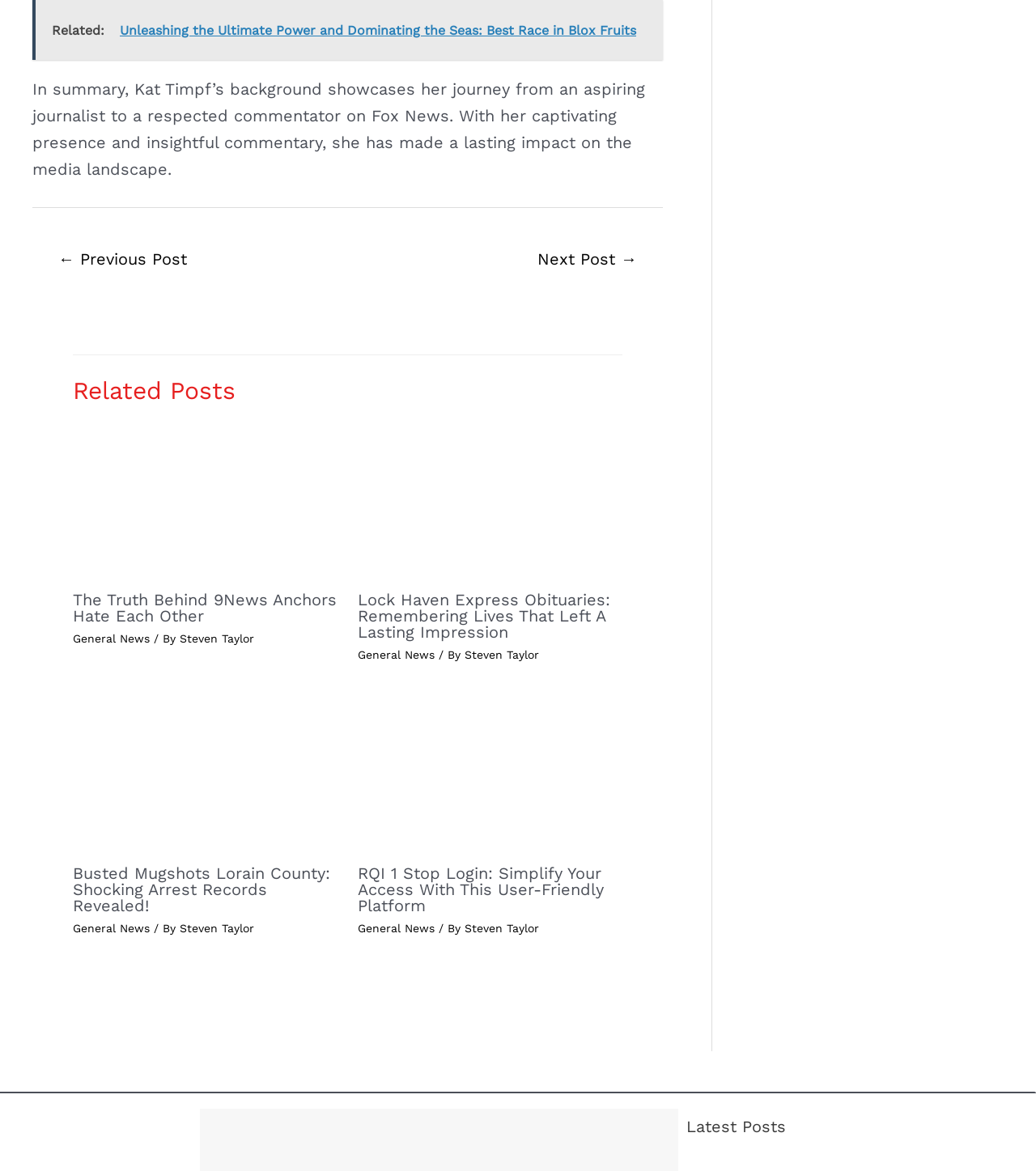Determine the bounding box coordinates of the section to be clicked to follow the instruction: "Check the 'Latest Posts' section". The coordinates should be given as four float numbers between 0 and 1, formatted as [left, top, right, bottom].

[0.662, 0.954, 0.962, 0.97]